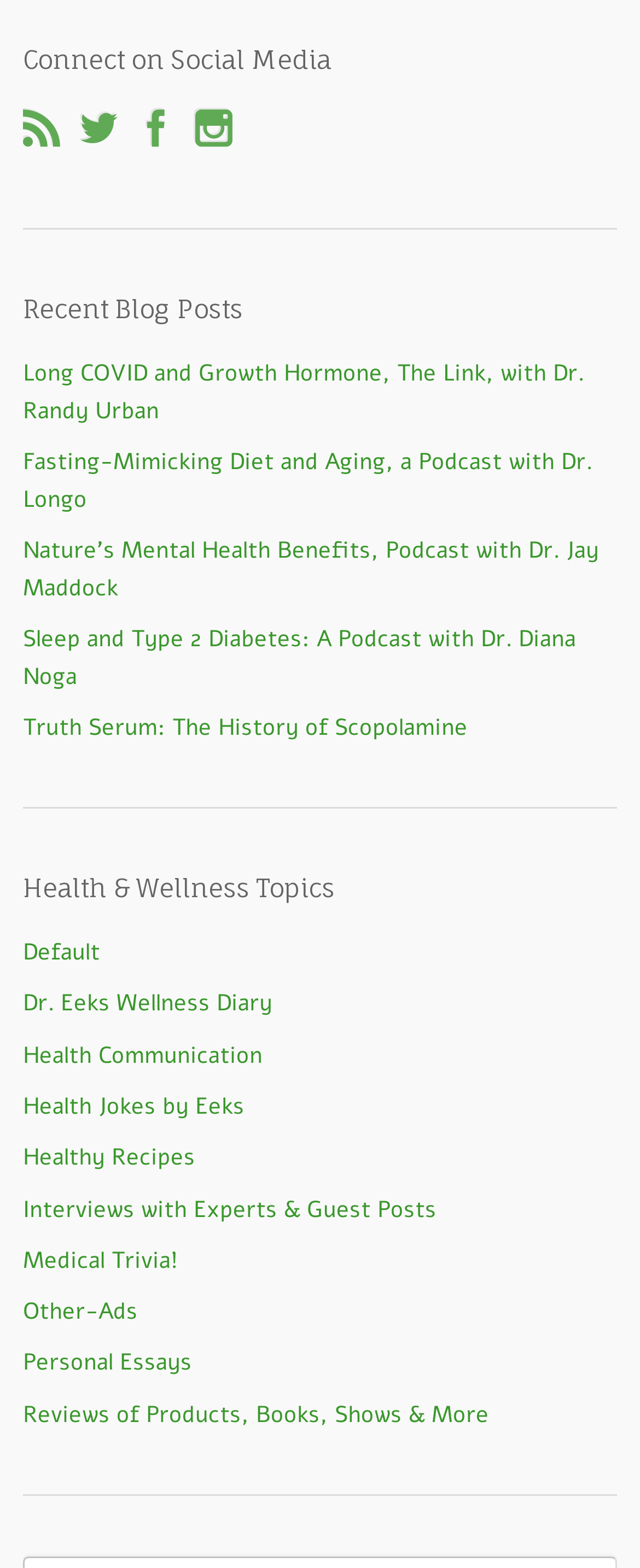Analyze the image and provide a detailed answer to the question: What is the last health and wellness topic?

The last health and wellness topic is Reviews of Products, Books, Shows & More, which can be determined by examining the link elements under the 'Health & Wellness Topics' heading, and finding the last element, which has the descriptive text 'Reviews of Products, Books, Shows & More'.